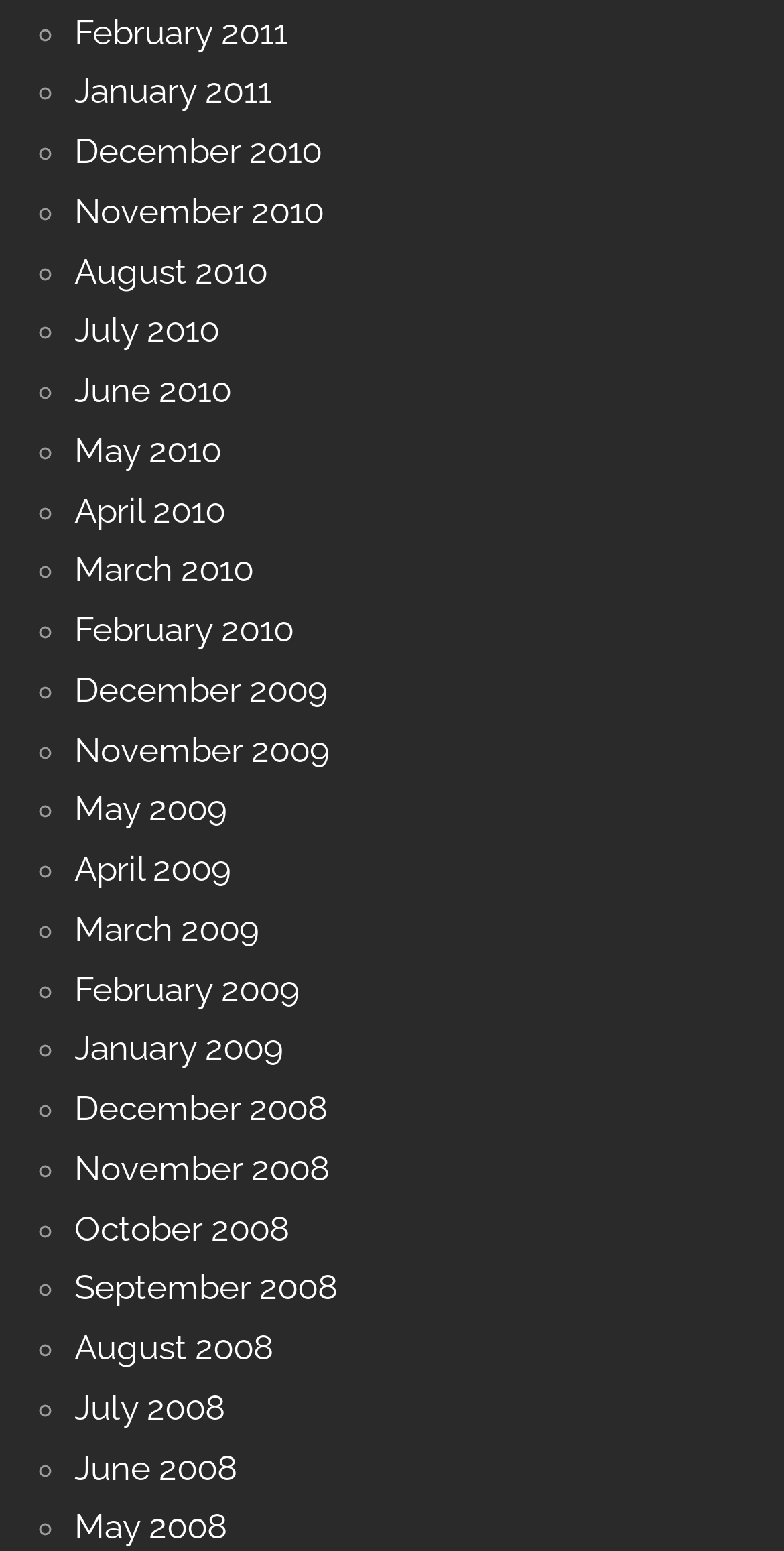Are there any months listed in 2009?
Based on the screenshot, give a detailed explanation to answer the question.

I looked at the list of links on the webpage and found that there are several months listed in 2009, including May, April, March, February, and January.